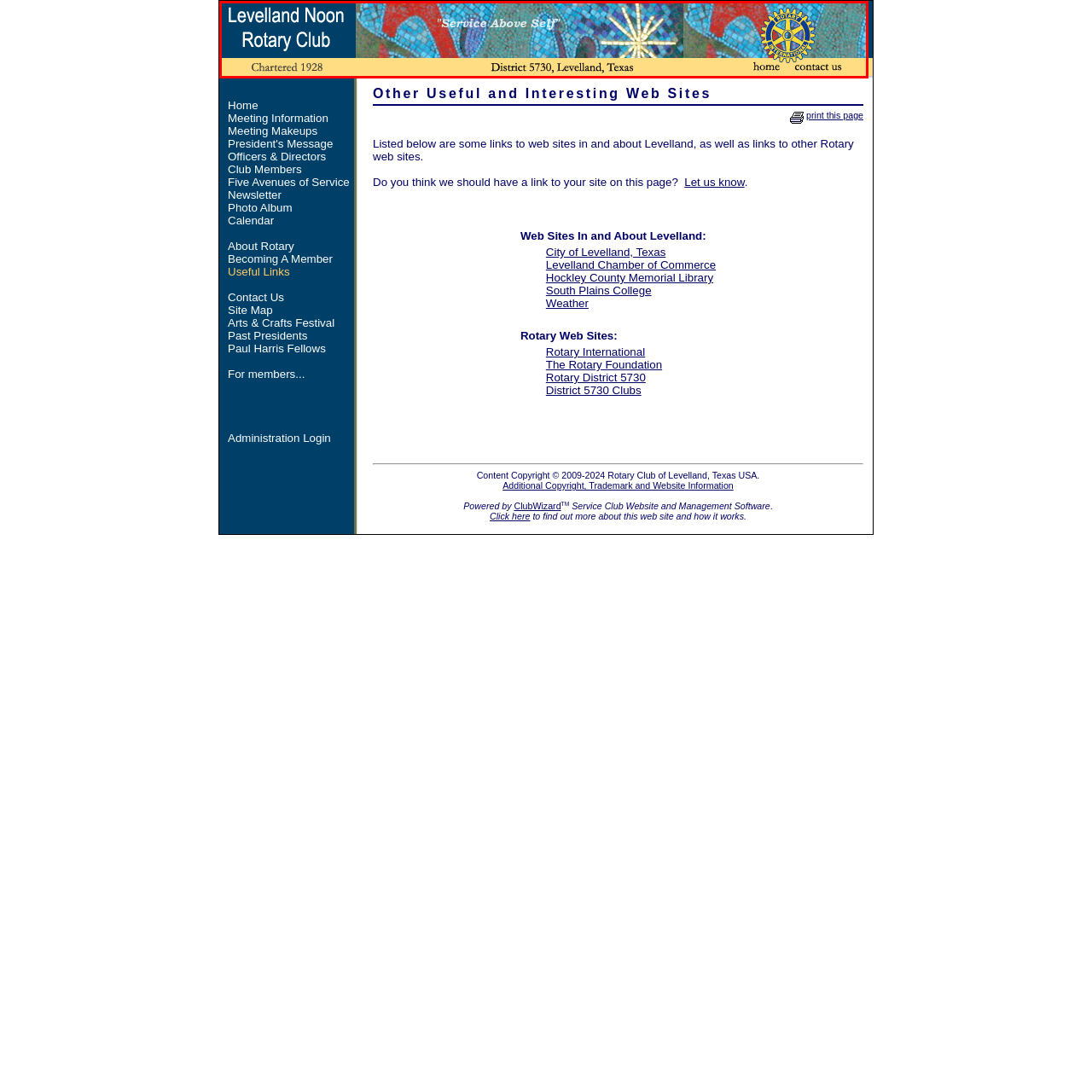Give an in-depth description of the scene depicted in the red-outlined box.

The image features a vibrant banner for the Levelland Noon Rotary Club, reflecting its commitment to community service. The banner proudly displays the club's name, "Levelland Noon Rotary Club," along with its charter year, "Chartered 1928," and the motto "Service Above Self," underscoring the organization’s dedication to altruism. It also indicates its district affiliation as "District 5730, Levelland, Texas." The design includes a colorful mosaic background, with a prominent Rotary logo featuring a gear and a wheel, symbolizing service and community connection. The banner includes navigational prompts, labeled "home" and "contact us," guiding viewers towards more information and engagement with the club's activities.